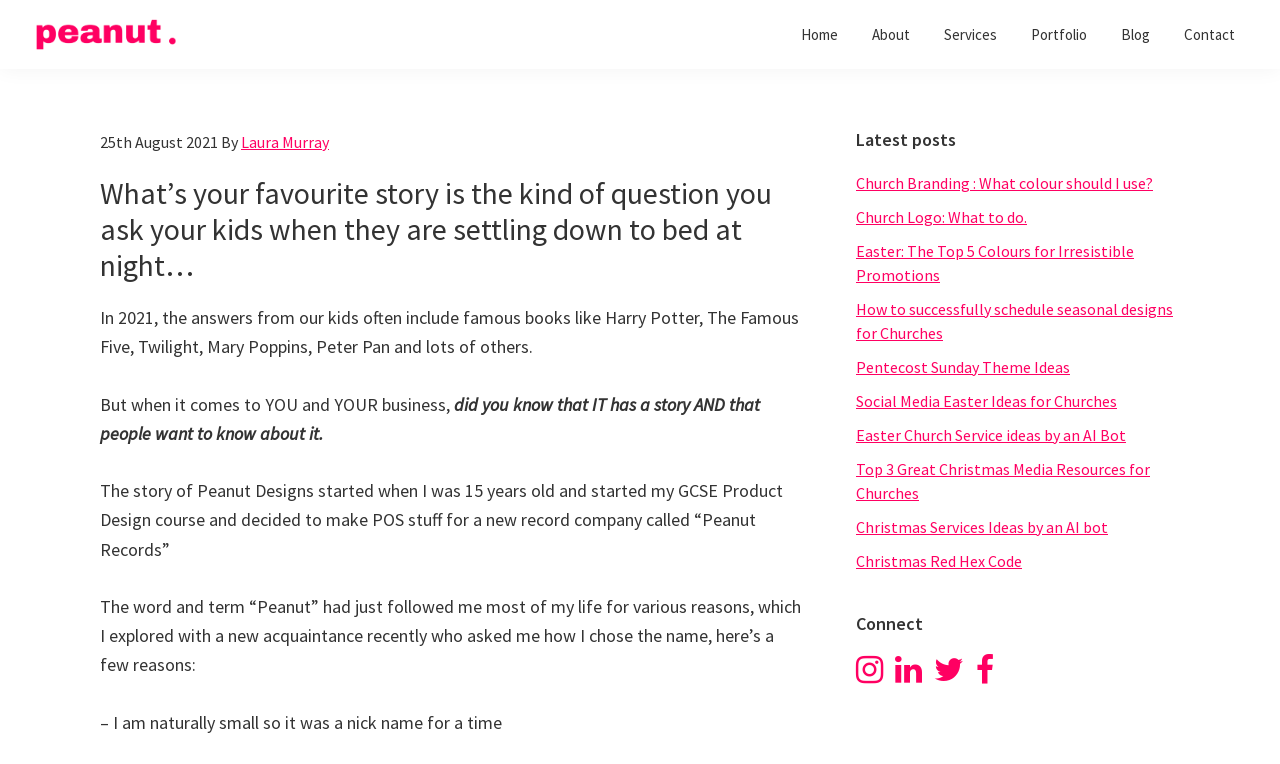Based on the provided description, "Christmas Red Hex Code", find the bounding box of the corresponding UI element in the screenshot.

[0.669, 0.721, 0.798, 0.747]